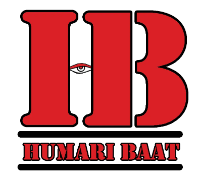Offer a detailed caption for the image presented.

The image features the logo of "Humari Baat," which is prominently displayed using bold, red typography. The logo showcases the initials "HB," flanked by a stylized eye motif, suggesting vigilance and insight. Below the initials, the full name "HUMARI BAAT" is presented in a strong, clear font, emphasizing the brand's identity. This logo represents the news platform that focuses on delivering current events and commentary relevant to the North Western region of India, providing readers with insightful coverage and analysis. The design elements convey a sense of boldness and reliability, aligning with the platform's mission to inform and engage its audience.